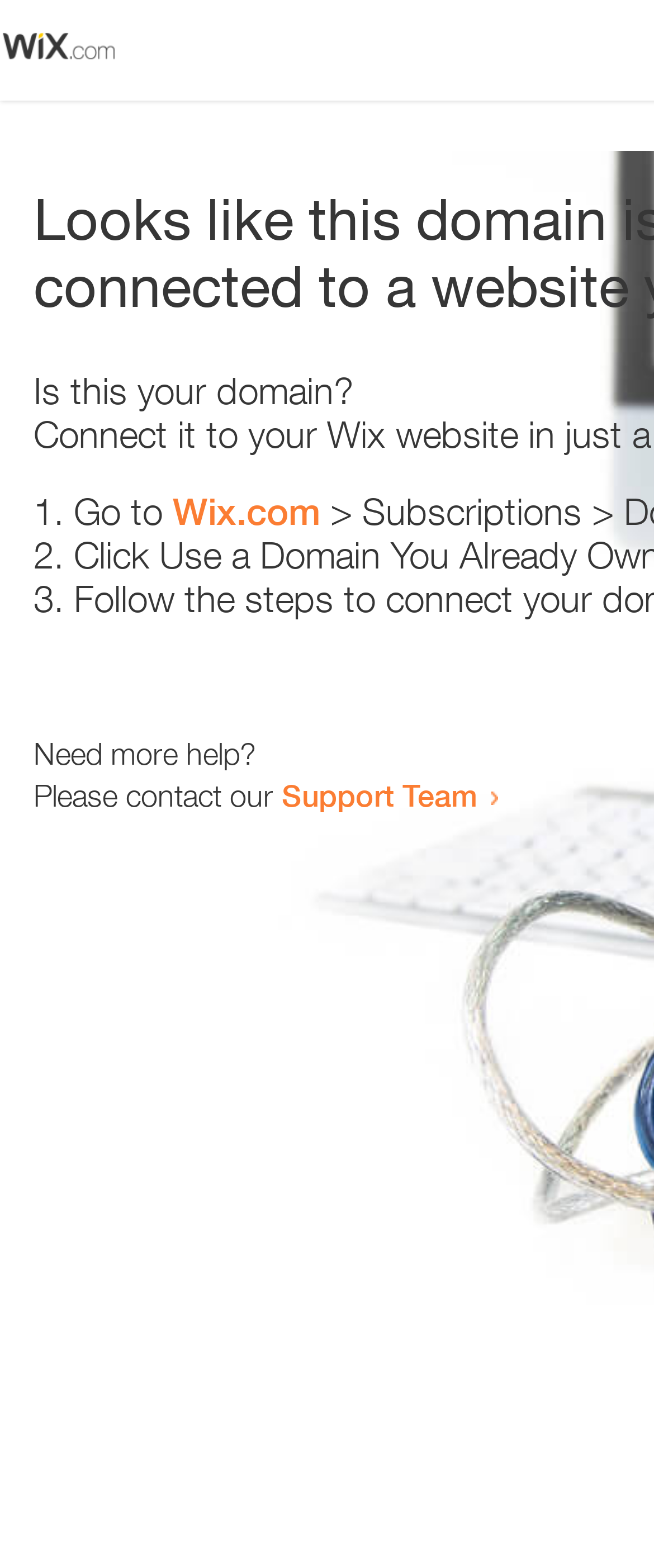Given the element description "Support Team" in the screenshot, predict the bounding box coordinates of that UI element.

[0.431, 0.495, 0.731, 0.519]